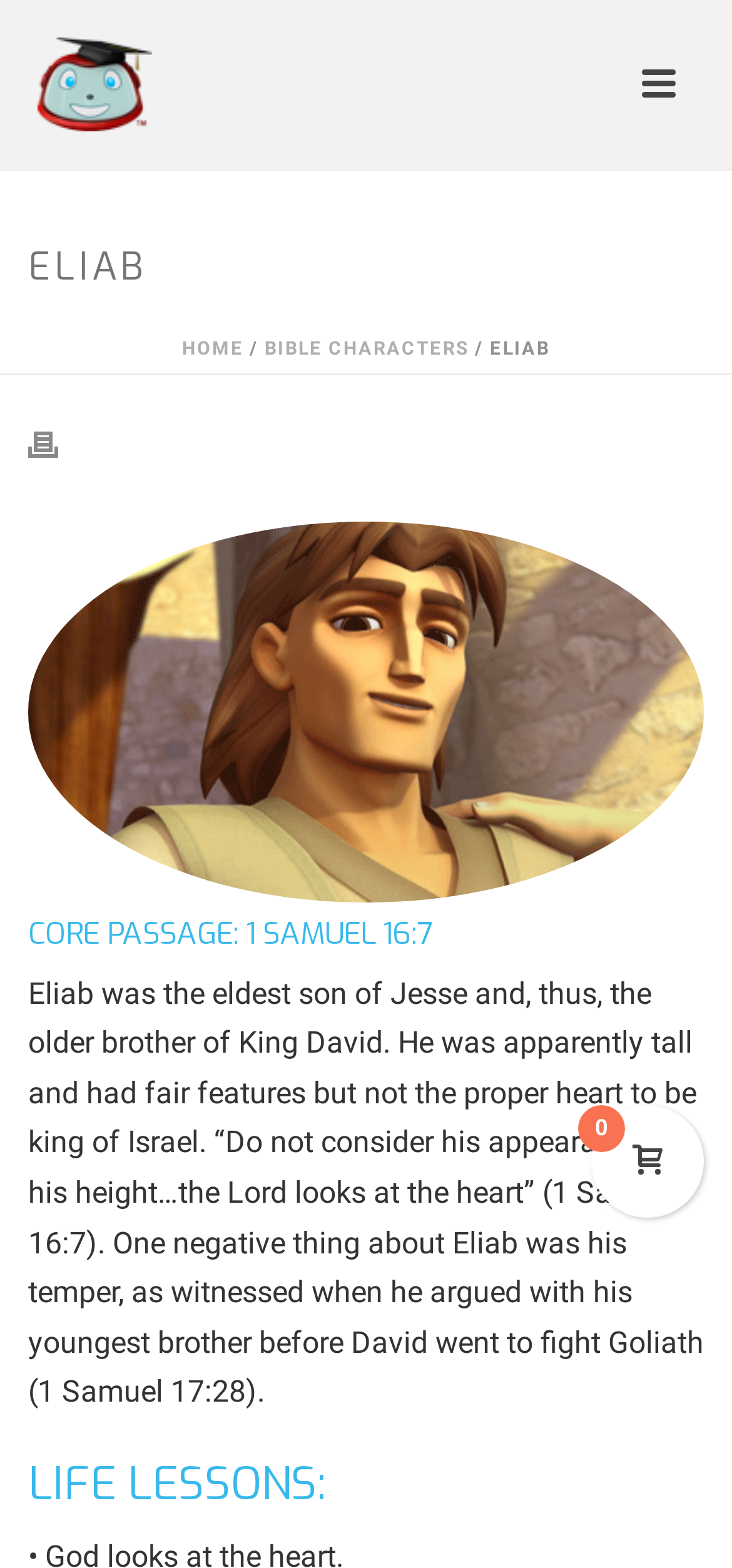What is one negative thing about Eliab?
Kindly offer a comprehensive and detailed response to the question.

One negative thing about Eliab can be found in the StaticText element 'One negative thing about Eliab was his temper, as witnessed when he argued with his youngest brother before David went to fight Goliath' with bounding box coordinates [0.038, 0.781, 0.962, 0.899].